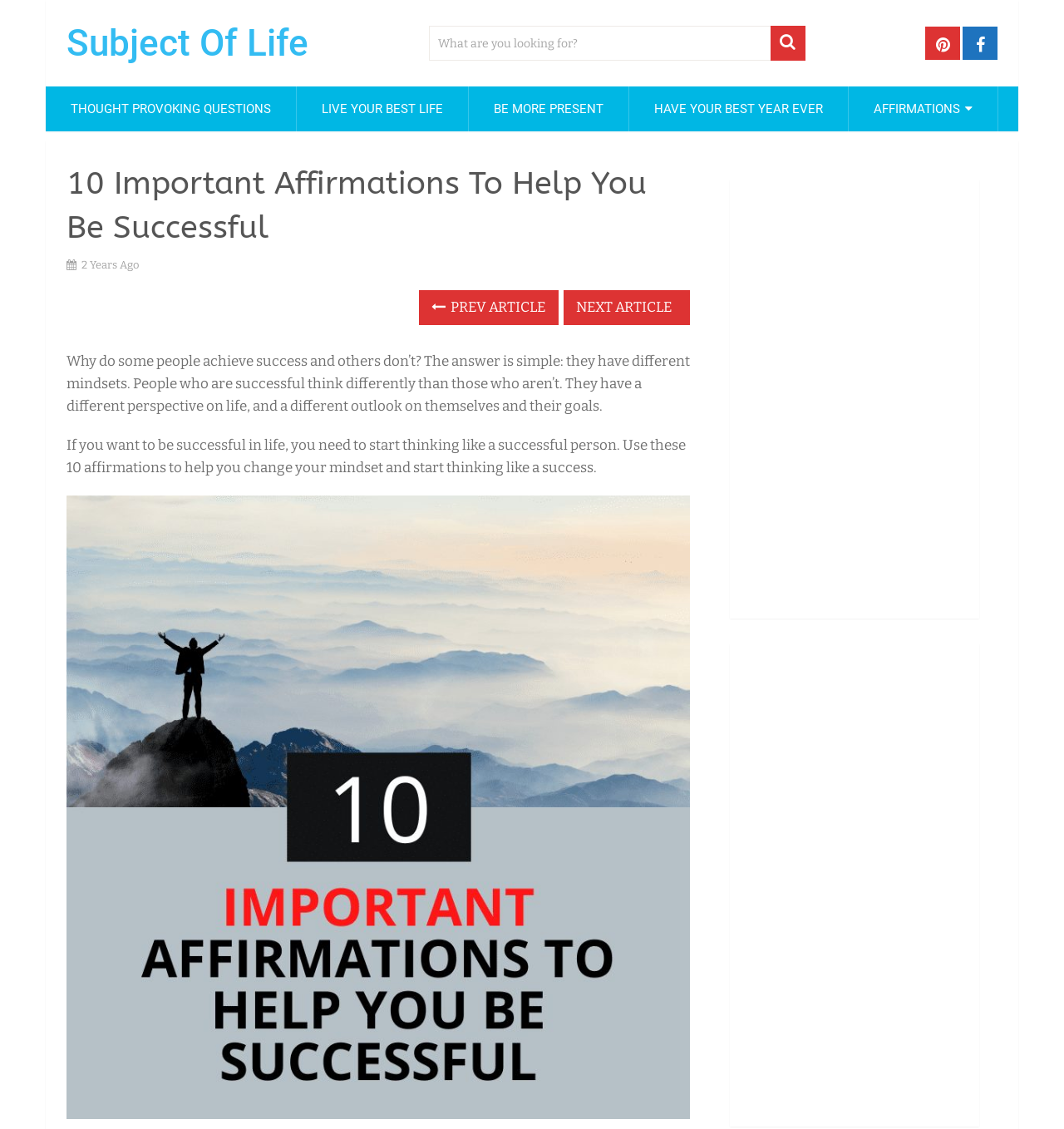Please locate and retrieve the main header text of the webpage.

10 Important Affirmations To Help You Be Successful